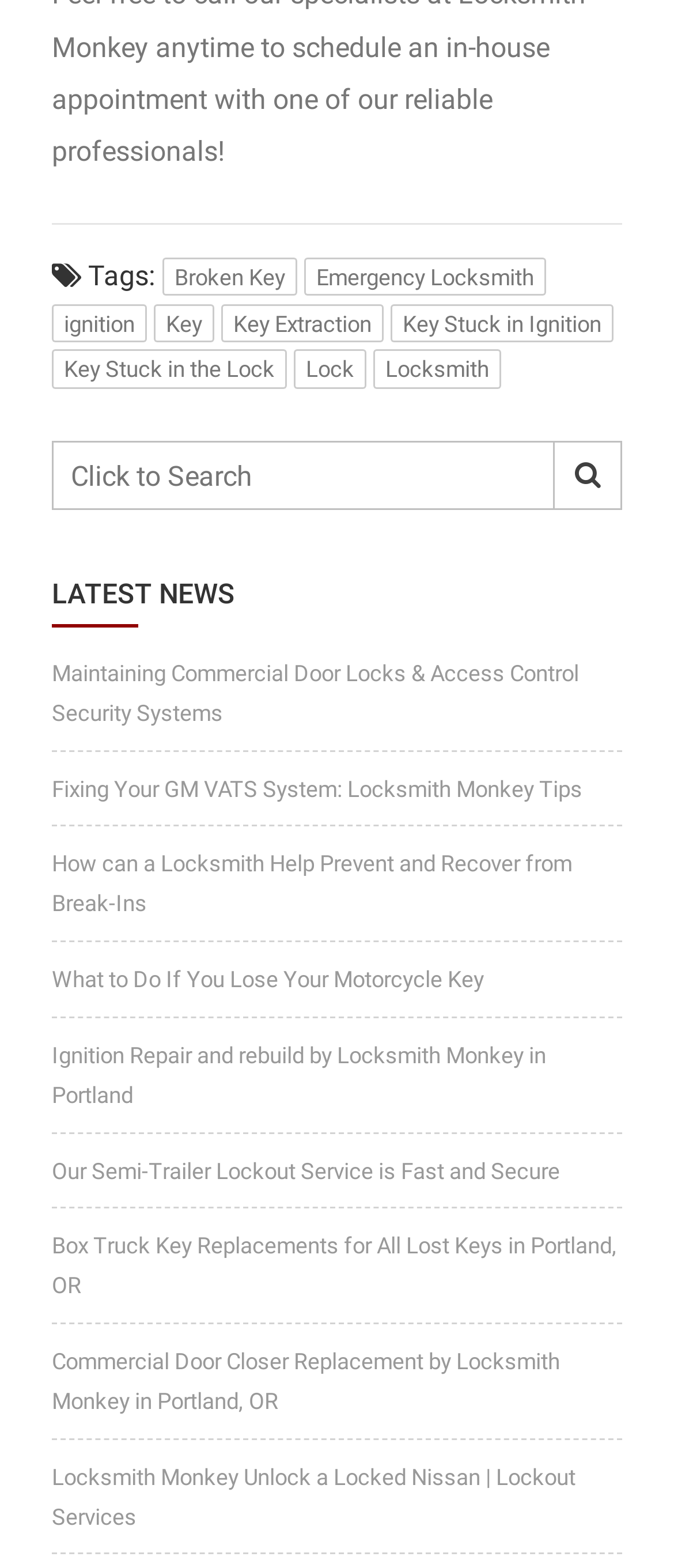Please pinpoint the bounding box coordinates for the region I should click to adhere to this instruction: "Explore locksmith monkey's latest news".

[0.077, 0.37, 0.923, 0.4]